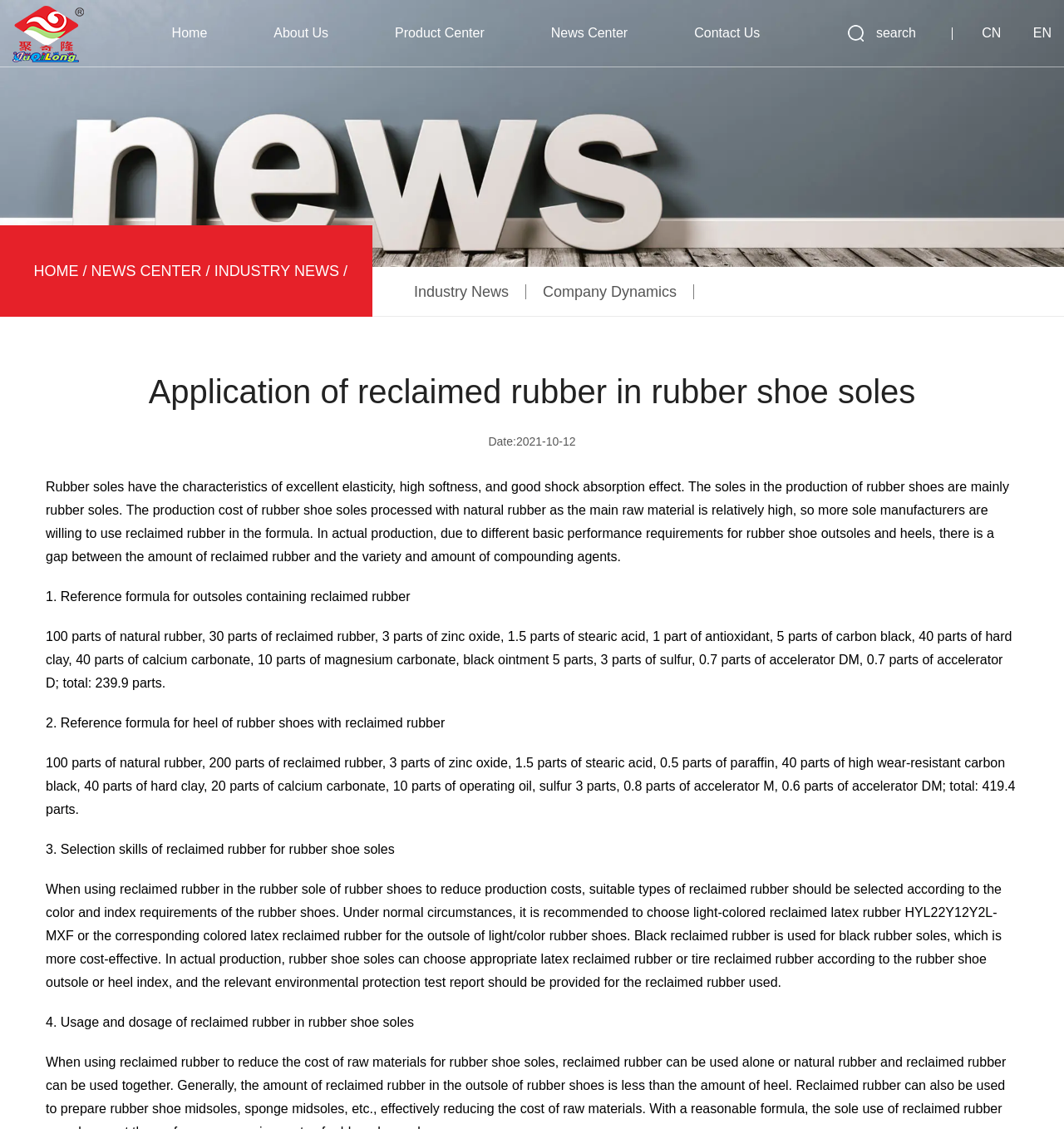Find the bounding box coordinates for the area that should be clicked to accomplish the instruction: "read industry news".

[0.389, 0.251, 0.478, 0.266]